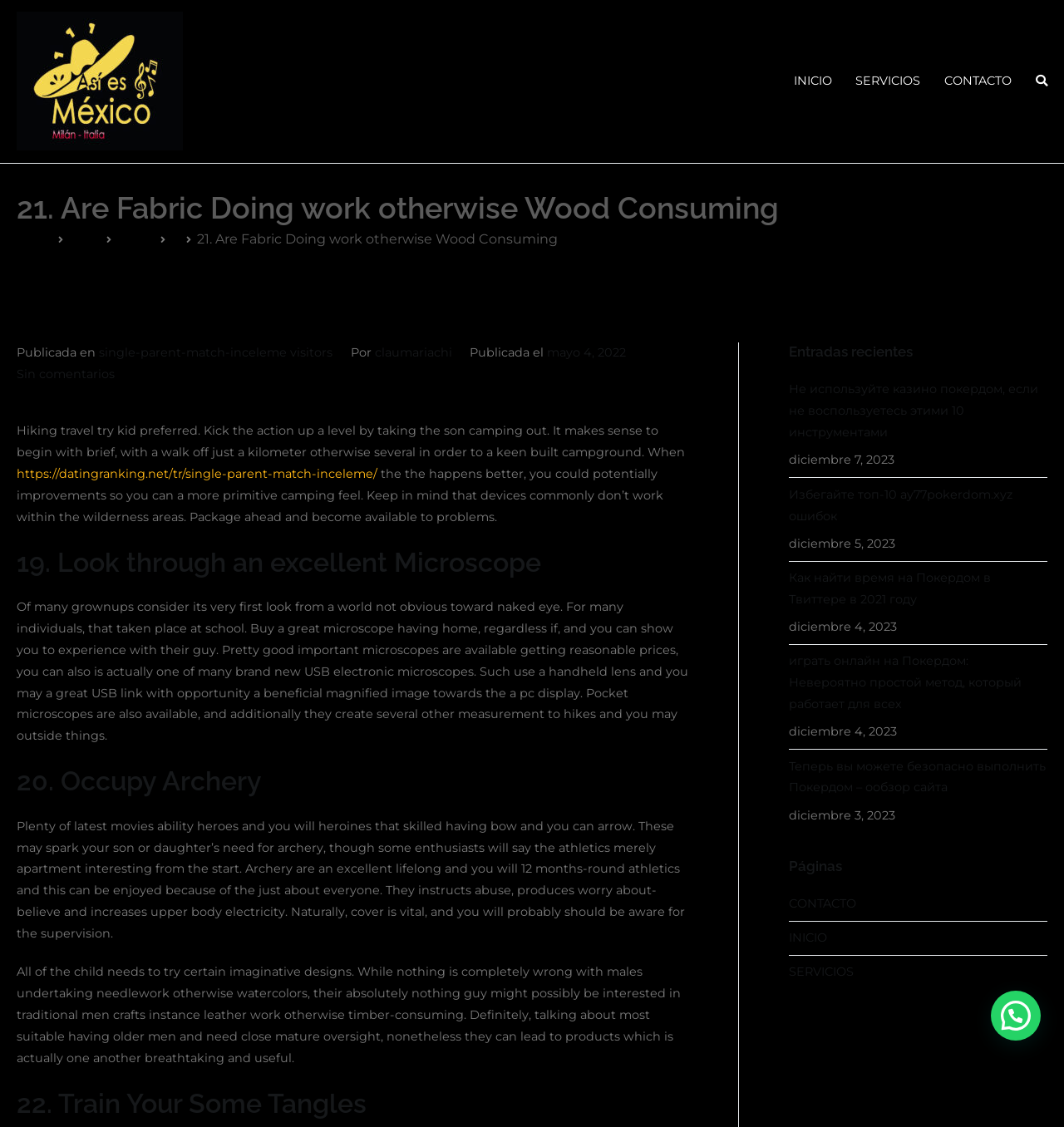What is the author of the post '21. Are Fabric Doing work otherwise Wood Consuming'?
Using the image as a reference, answer with just one word or a short phrase.

claumariachi